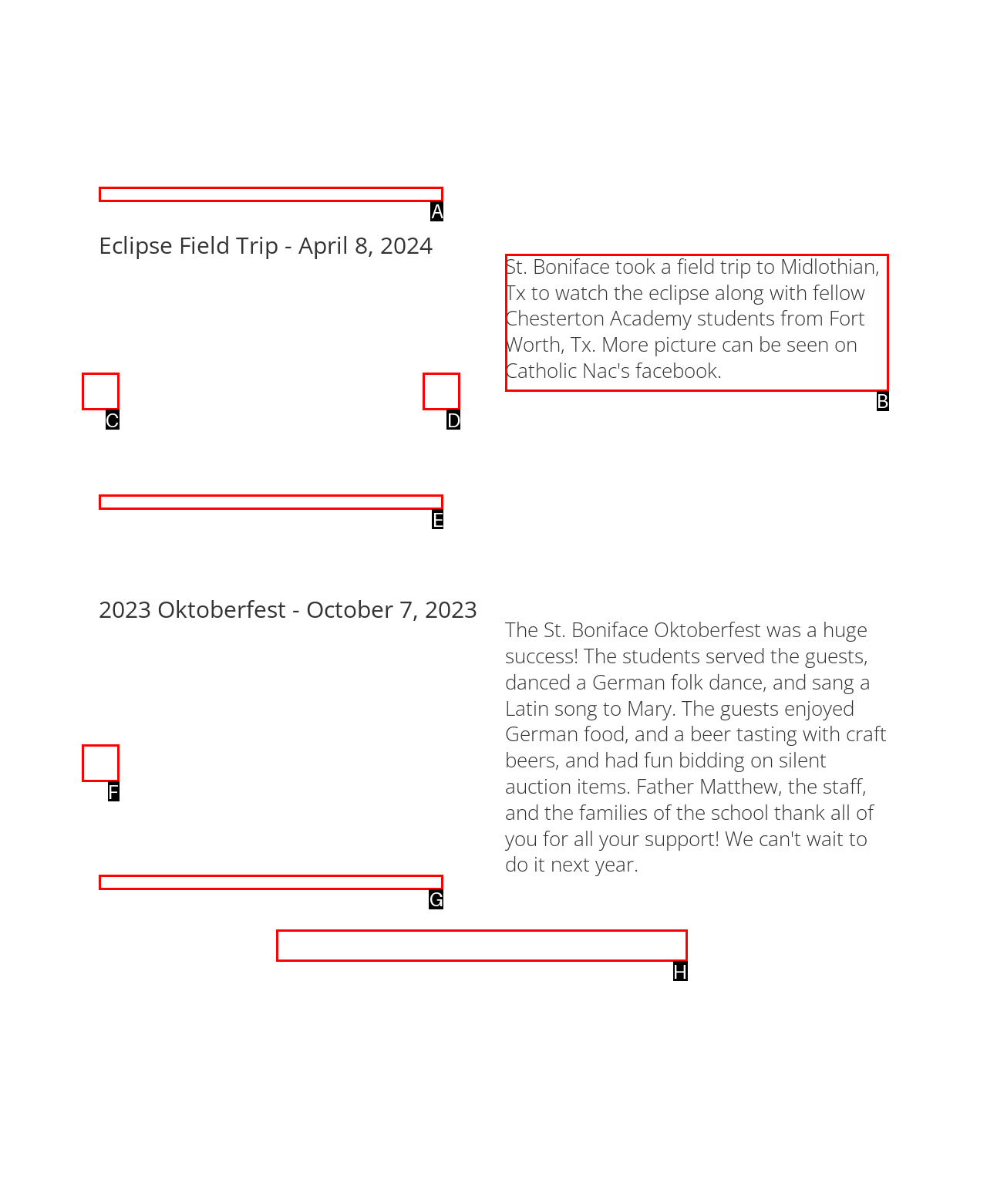What letter corresponds to the UI element to complete this task: Click the link to view more pictures on Catholic Nac's facebook
Answer directly with the letter.

B